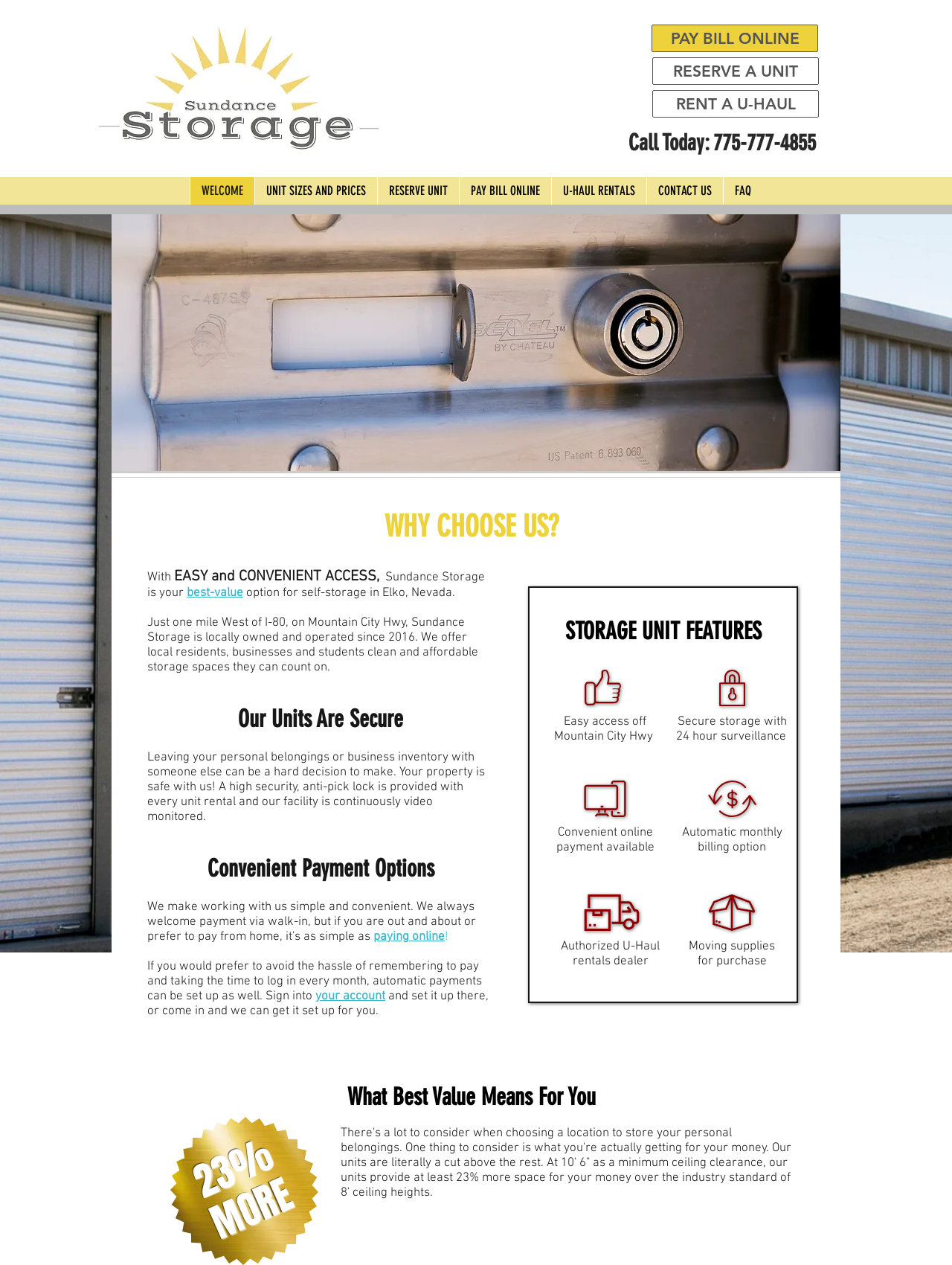What is the security feature of Sundance Storage units?
From the details in the image, provide a complete and detailed answer to the question.

The security feature of Sundance Storage units is mentioned in the paragraph of text, stating that a high security, anti-pick lock is provided with every unit rental, ensuring the safety of users' belongings.